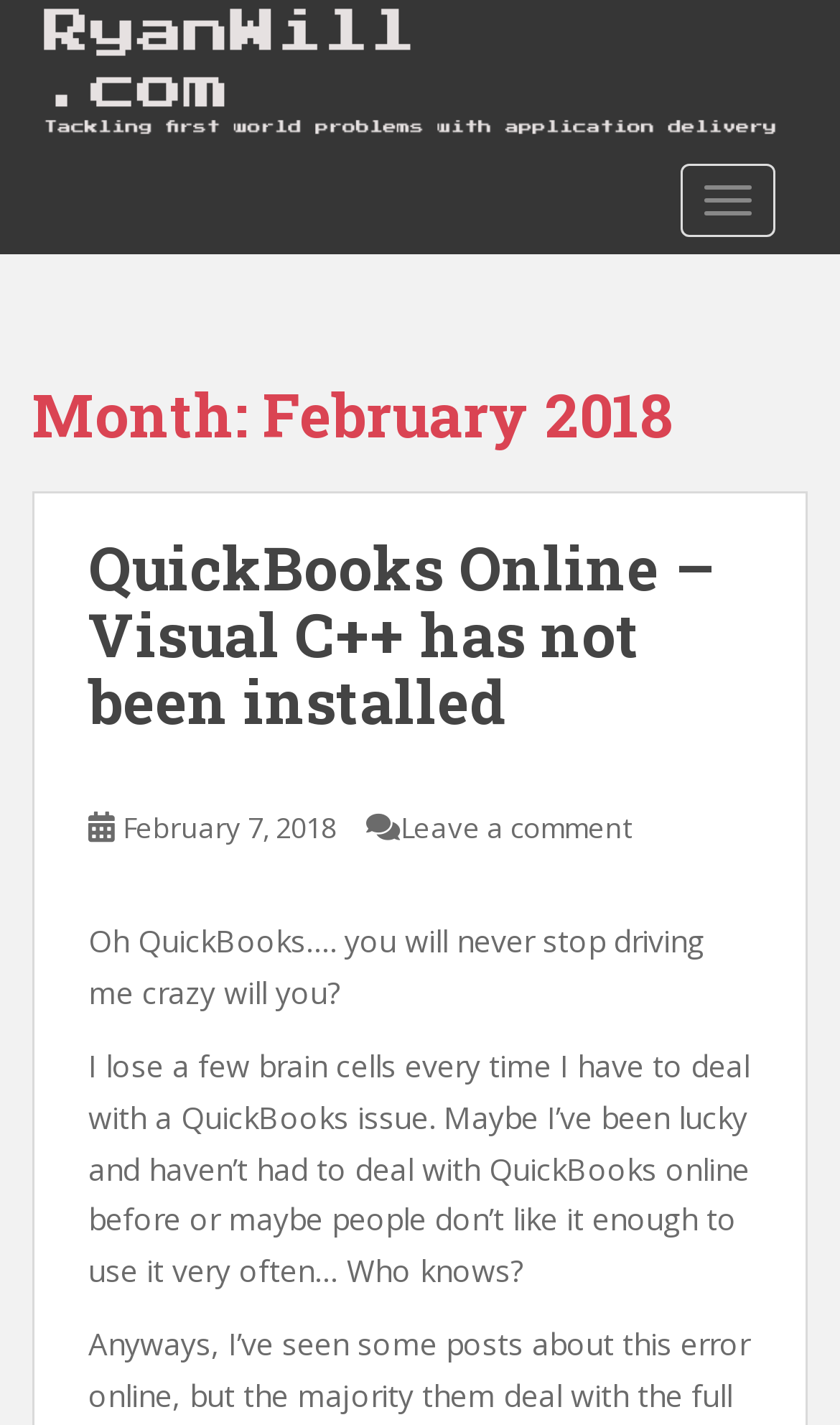Provide a brief response to the question below using one word or phrase:
What is the name of the website?

RyanWill.com